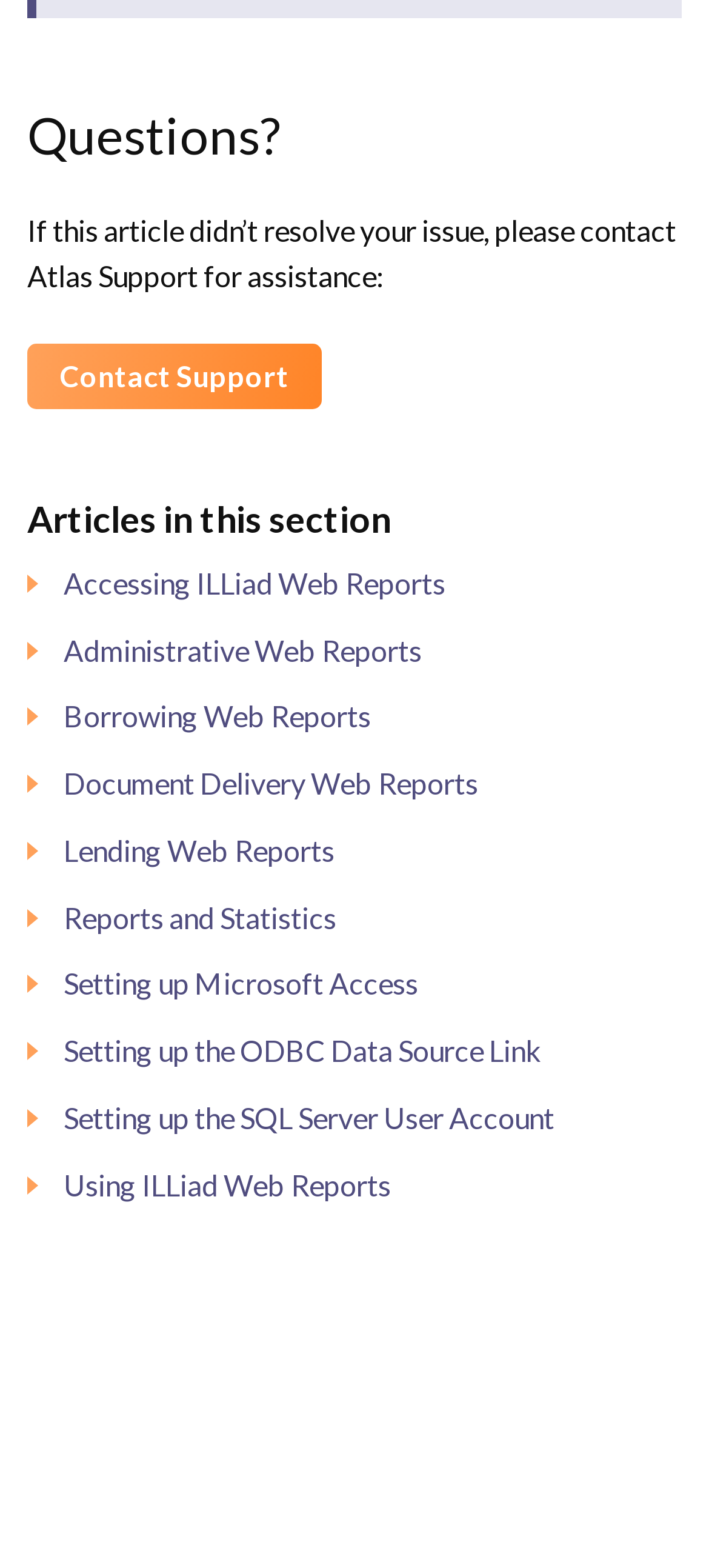How many links are available in the webpage?
Examine the screenshot and reply with a single word or phrase.

12